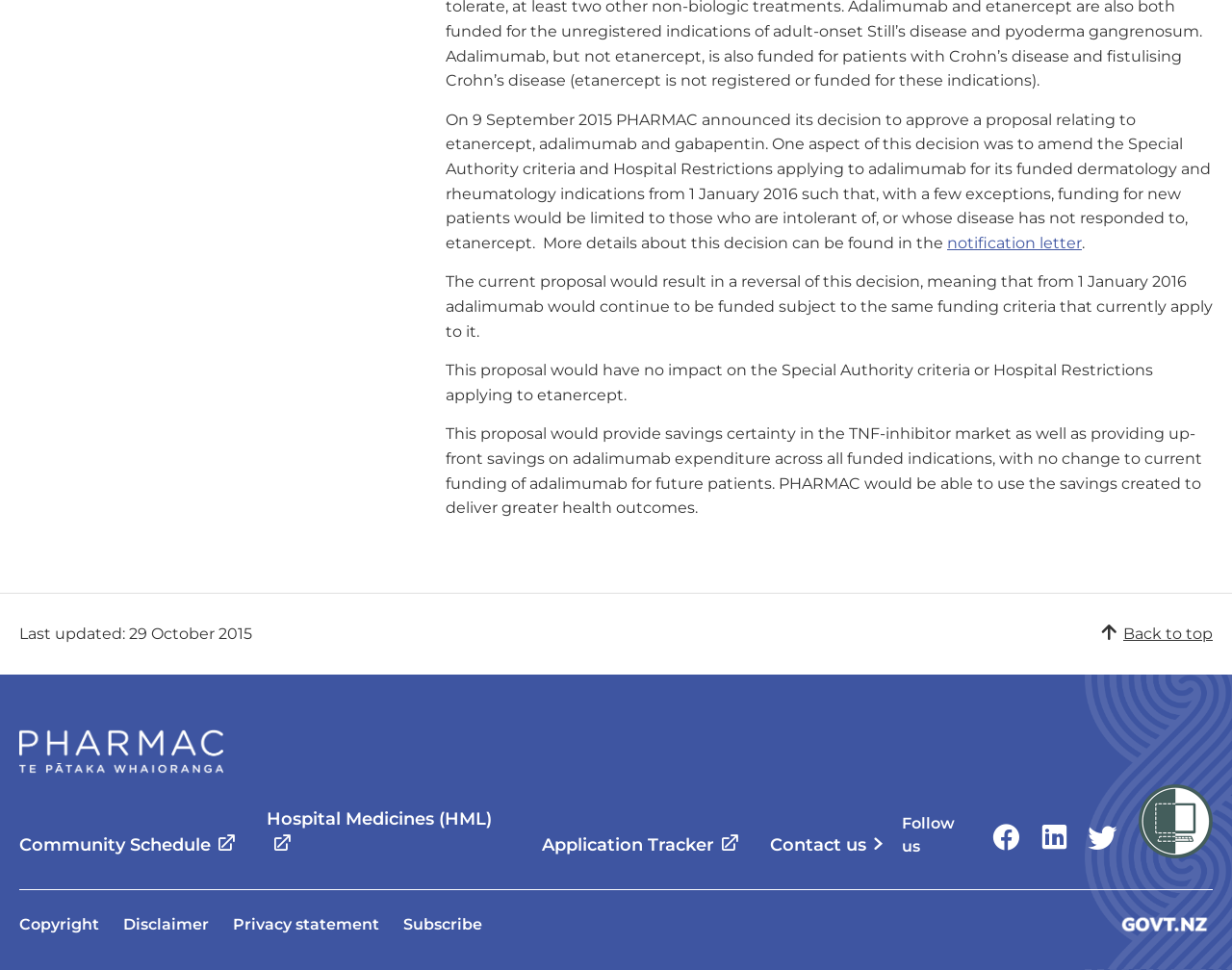What is the organization behind the webpage?
Respond with a short answer, either a single word or a phrase, based on the image.

PHARMAC